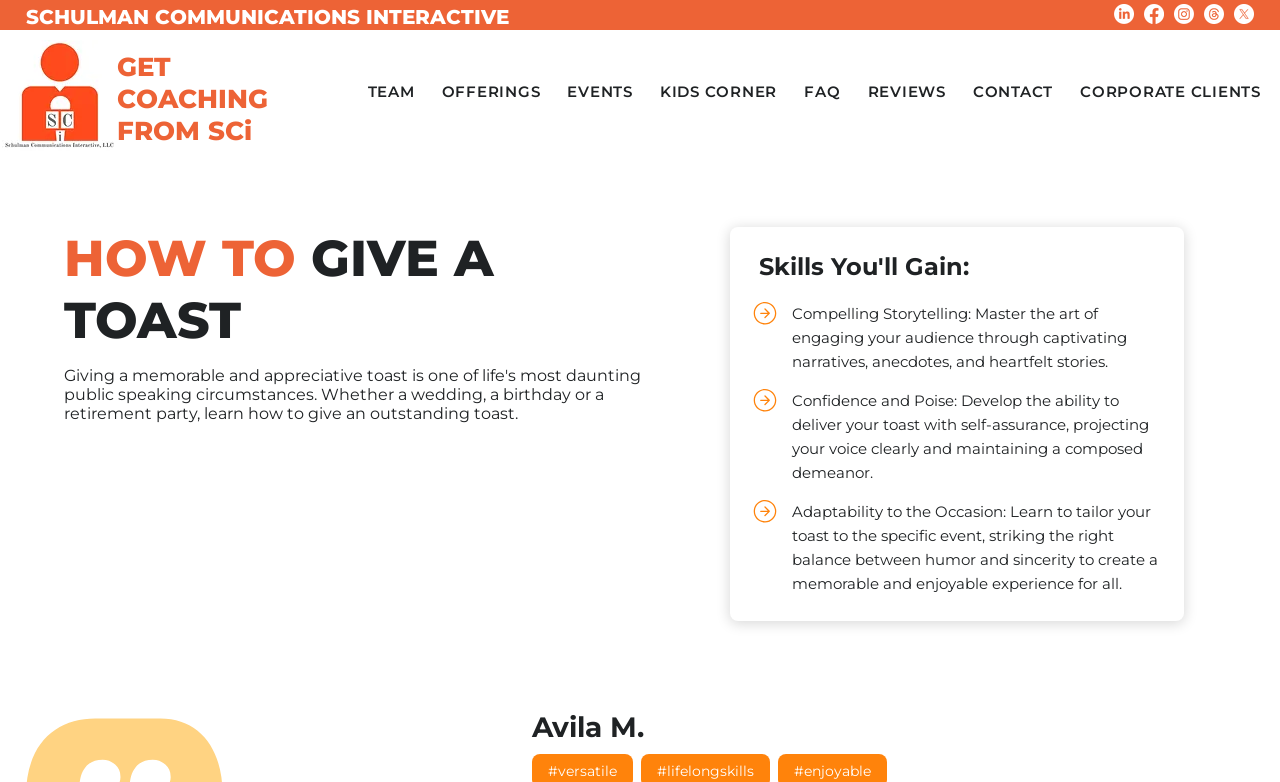Indicate the bounding box coordinates of the element that must be clicked to execute the instruction: "View EVENTS". The coordinates should be given as four float numbers between 0 and 1, i.e., [left, top, right, bottom].

[0.435, 0.092, 0.503, 0.142]